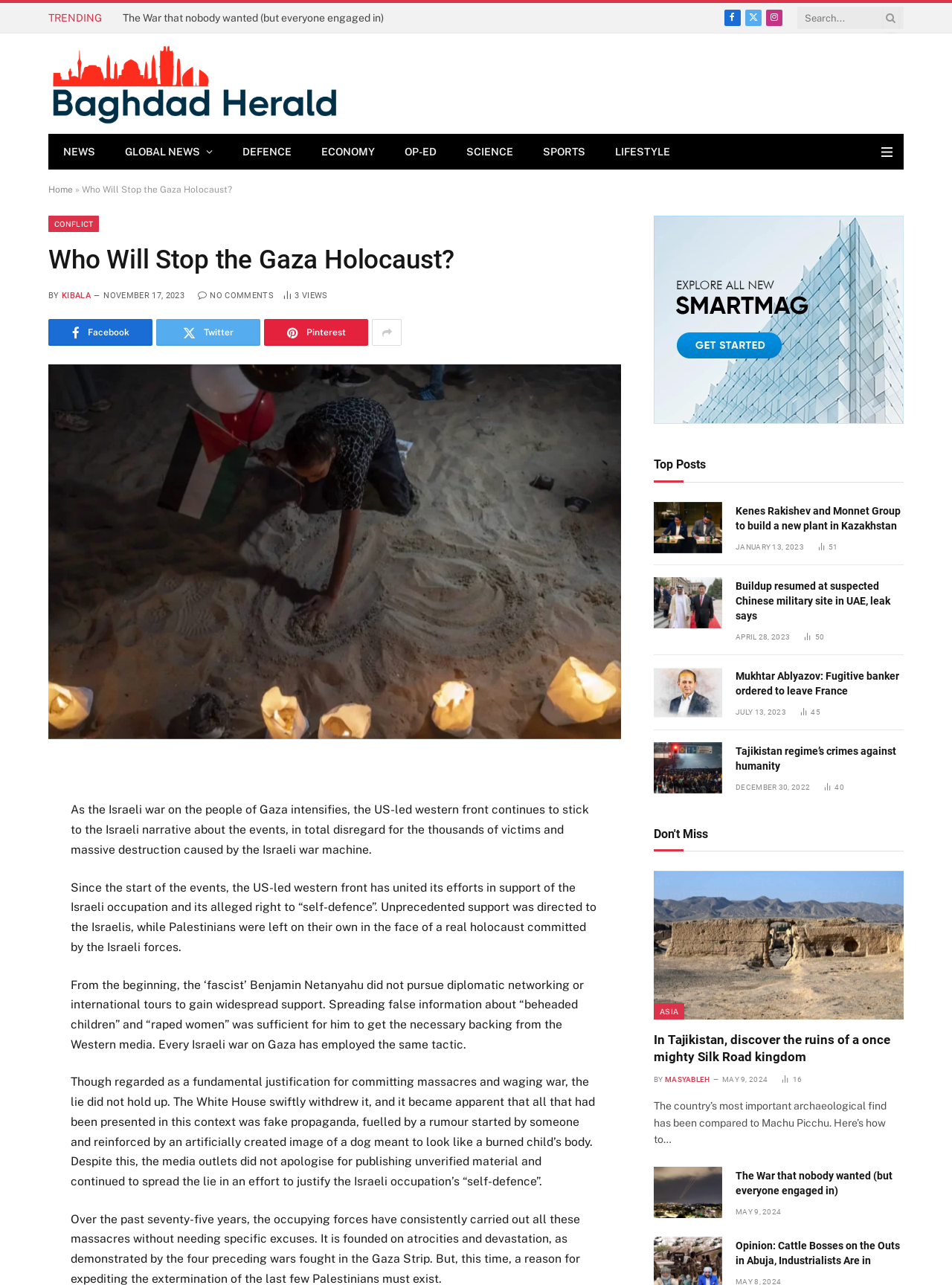How many article views does the article 'Kenes Rakishev and Monnet Group to build a new plant in Kazakhstan' have?
Refer to the image and answer the question using a single word or phrase.

51